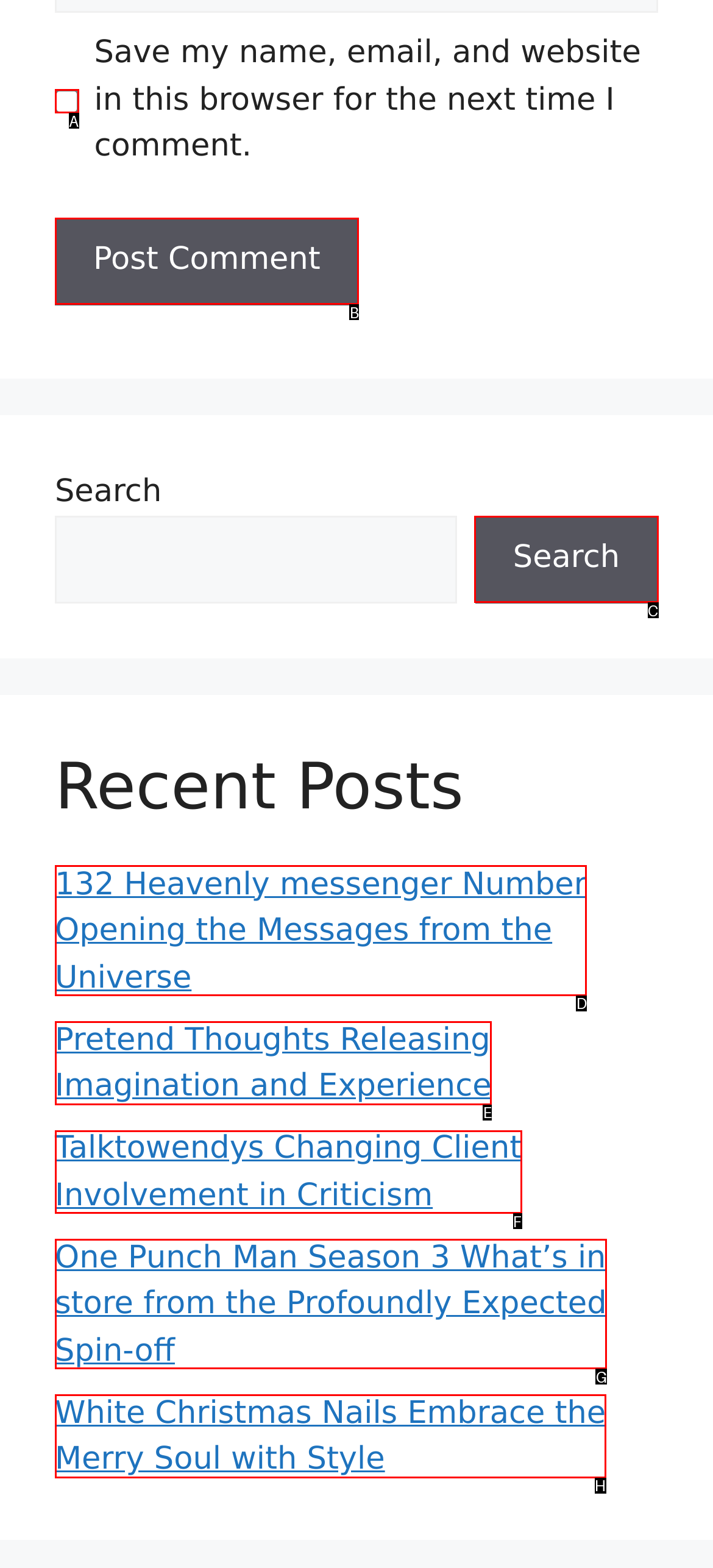Select the proper UI element to click in order to perform the following task: Read the recent post '132 Heavenly messenger Number Opening the Messages from the Universe'. Indicate your choice with the letter of the appropriate option.

D